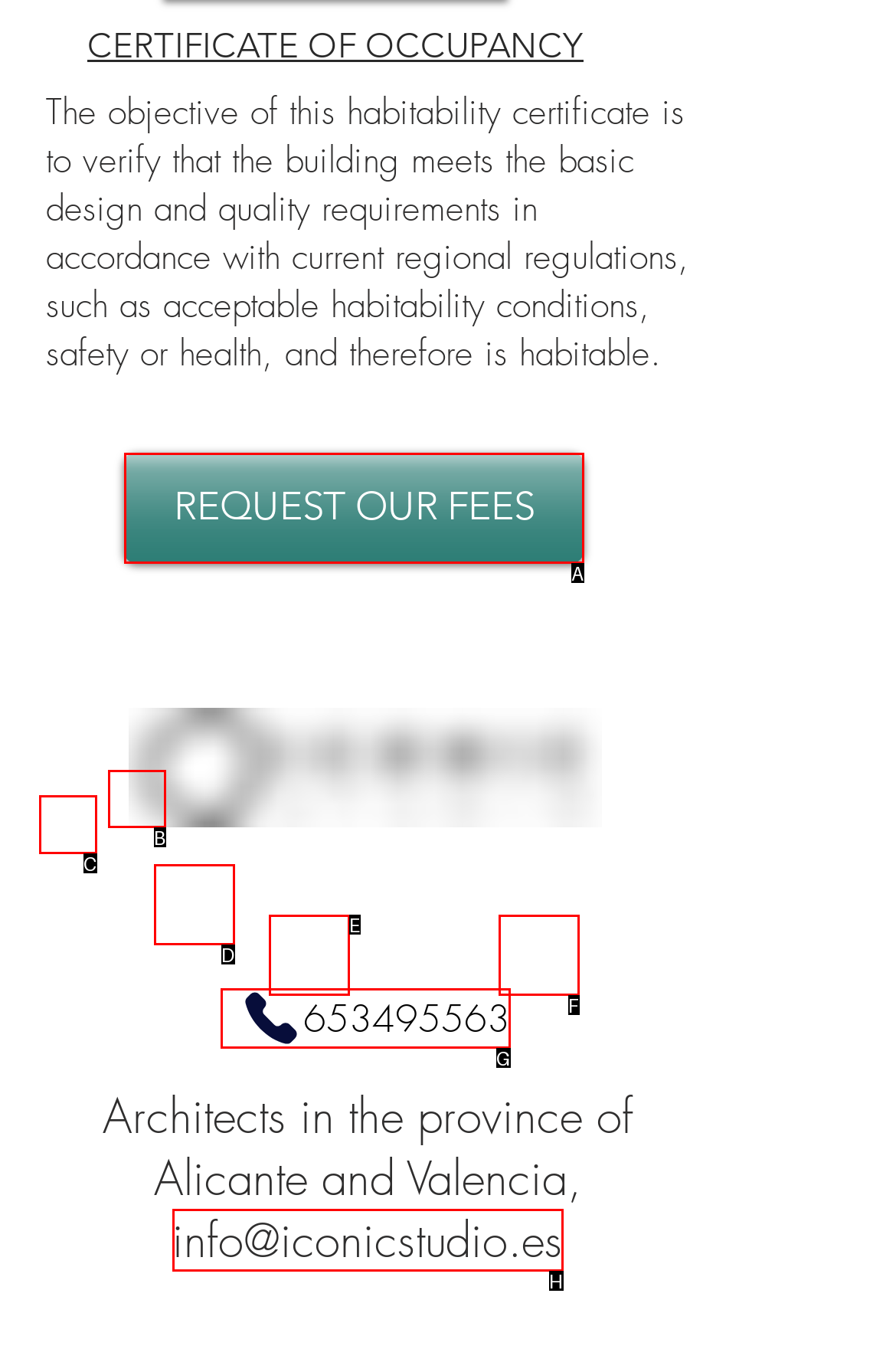Tell me which letter I should select to achieve the following goal: Open Facebook
Answer with the corresponding letter from the provided options directly.

C